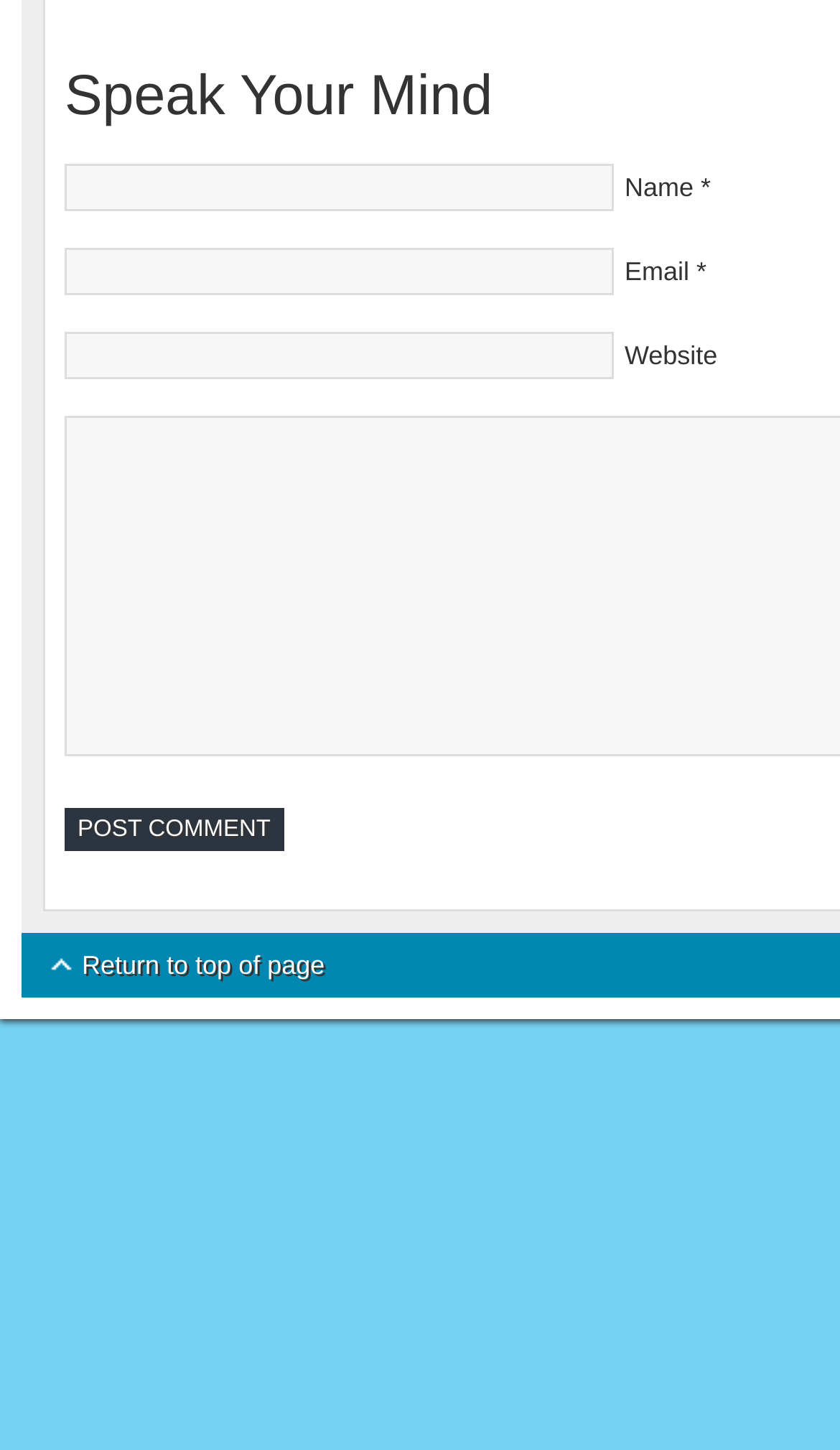Please look at the image and answer the question with a detailed explanation: What is the purpose of the textbox labeled 'Name'?

The textbox labeled 'Name' is required, indicating that it is a necessary field to be filled in. Its purpose is to input the user's name, likely for identification or authentication purposes.